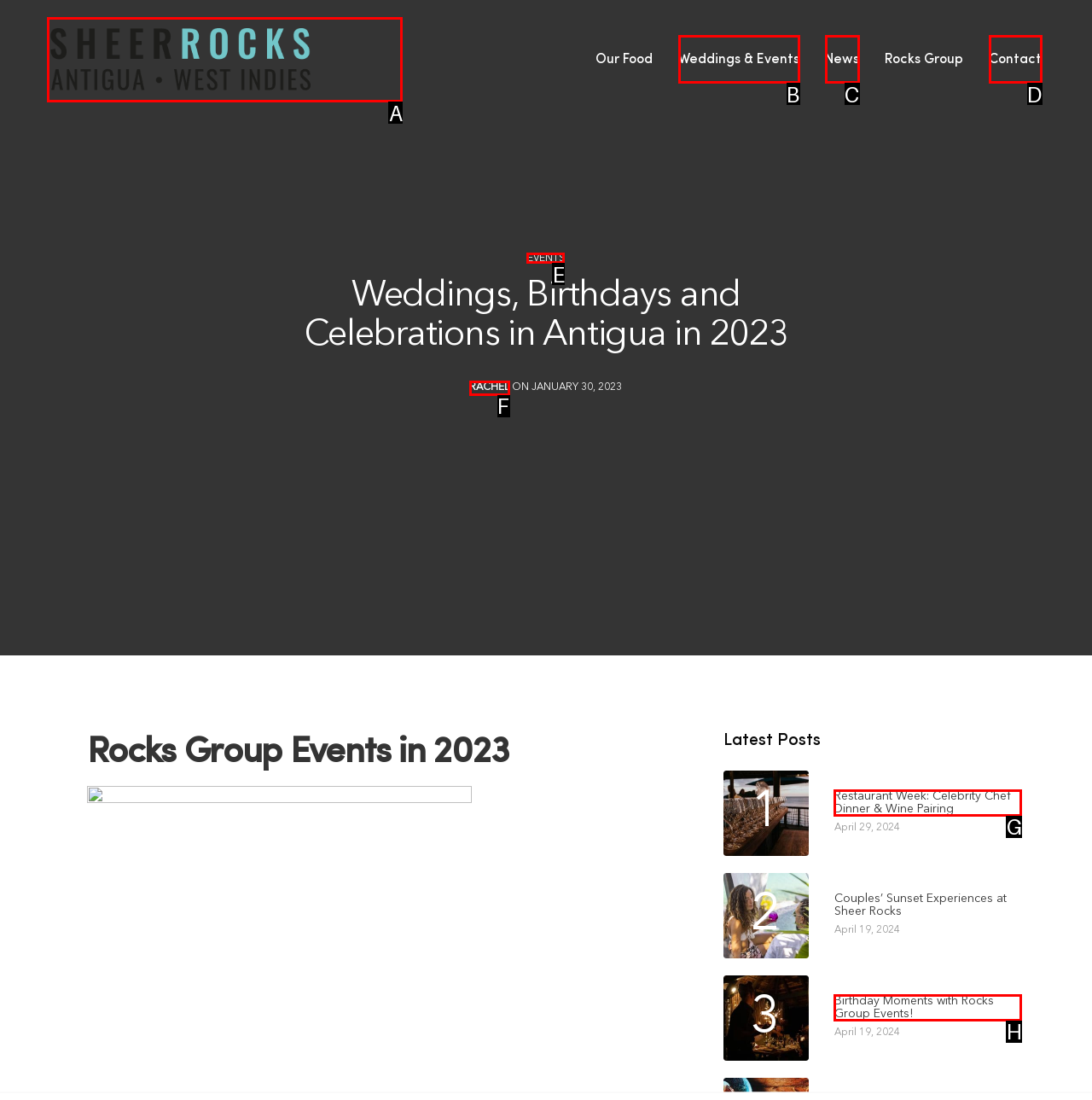Determine which HTML element best suits the description: rachel. Reply with the letter of the matching option.

F